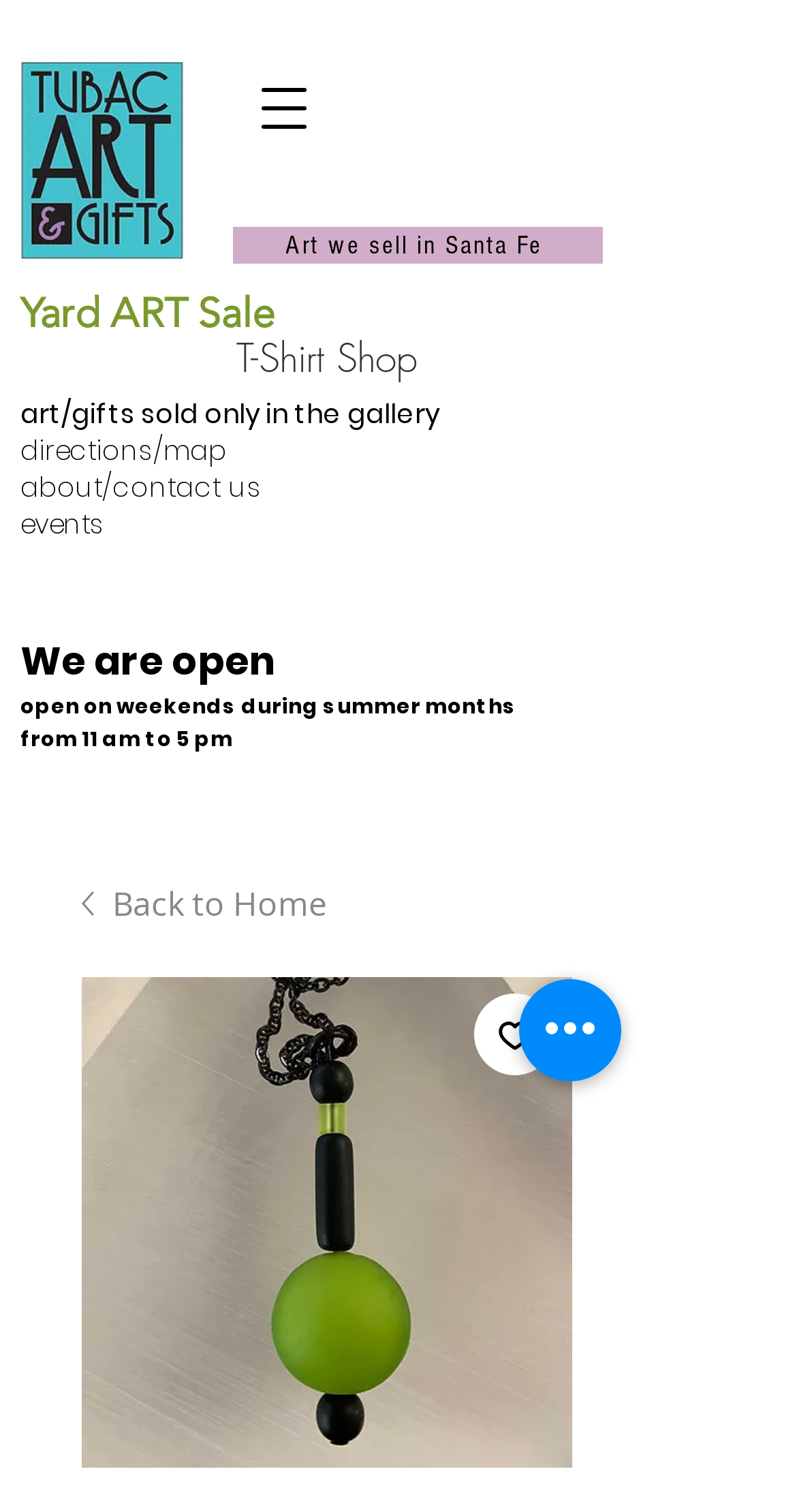What is the name of the art gallery? Please answer the question using a single word or phrase based on the image.

TAG